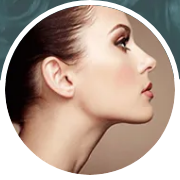Respond with a single word or phrase to the following question:
What is the focus of the image?

Skin health and self-care